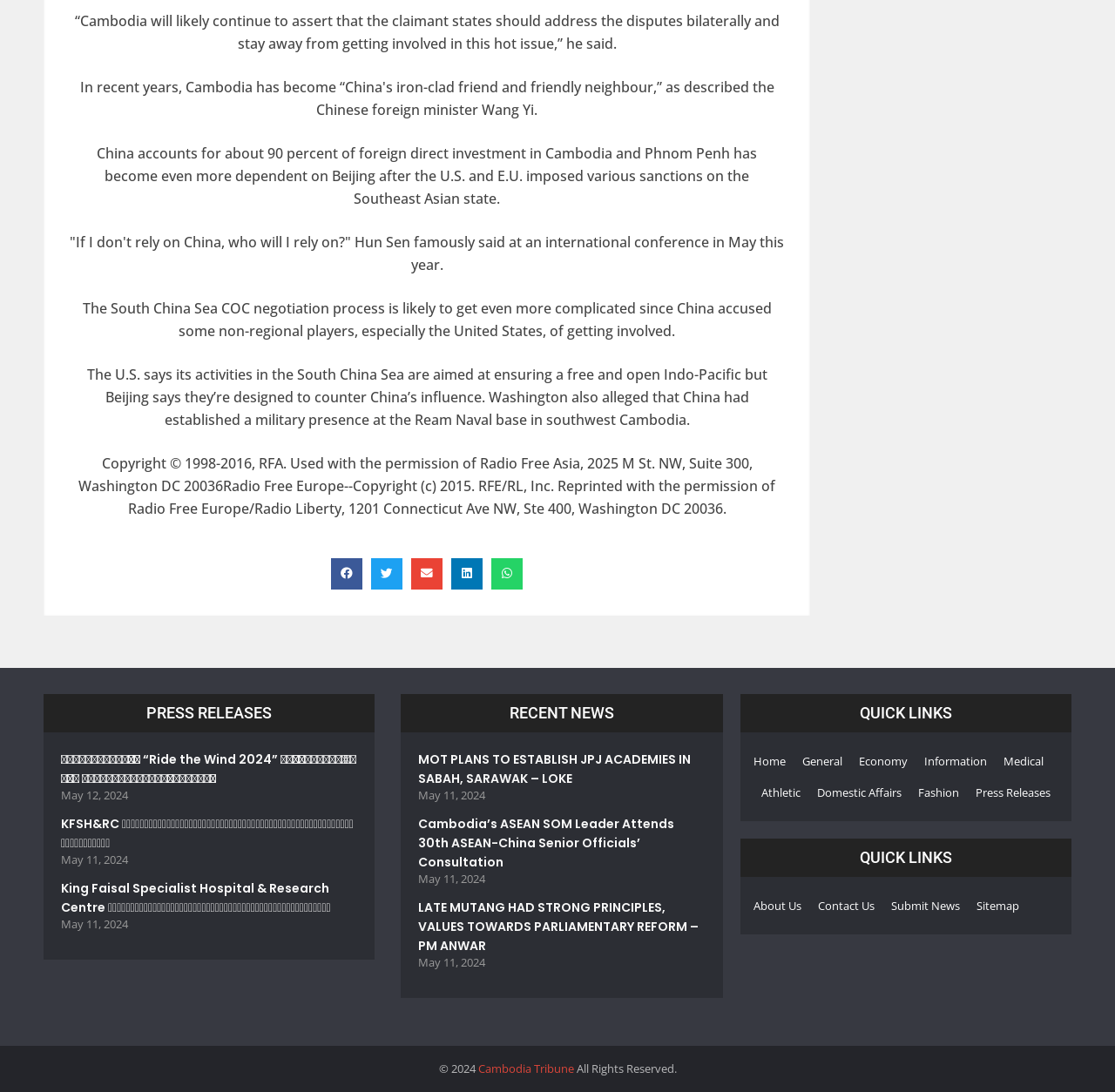How many social media sharing buttons are available?
Examine the screenshot and reply with a single word or phrase.

5